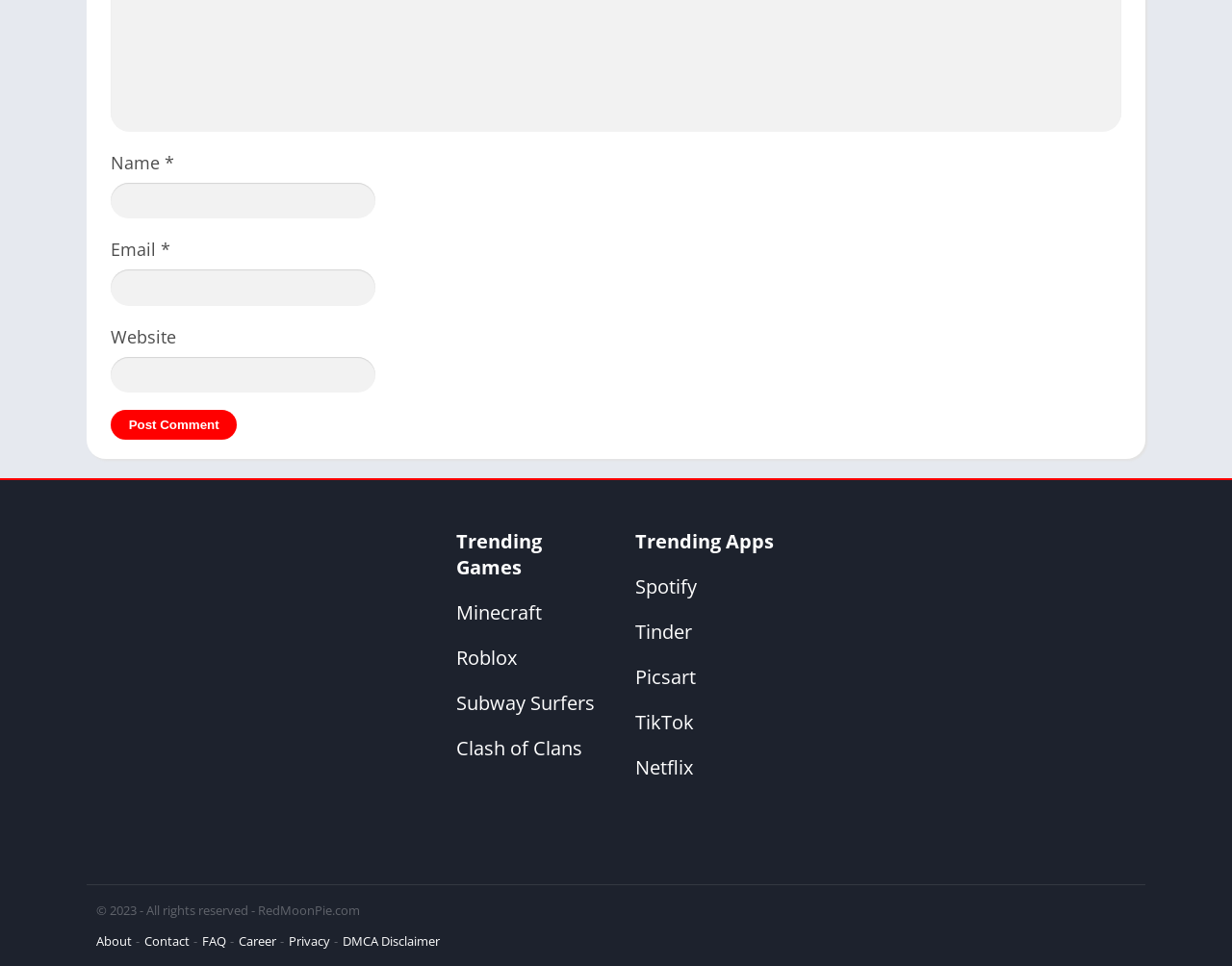Indicate the bounding box coordinates of the element that needs to be clicked to satisfy the following instruction: "Visit the Minecraft website". The coordinates should be four float numbers between 0 and 1, i.e., [left, top, right, bottom].

[0.37, 0.621, 0.44, 0.648]